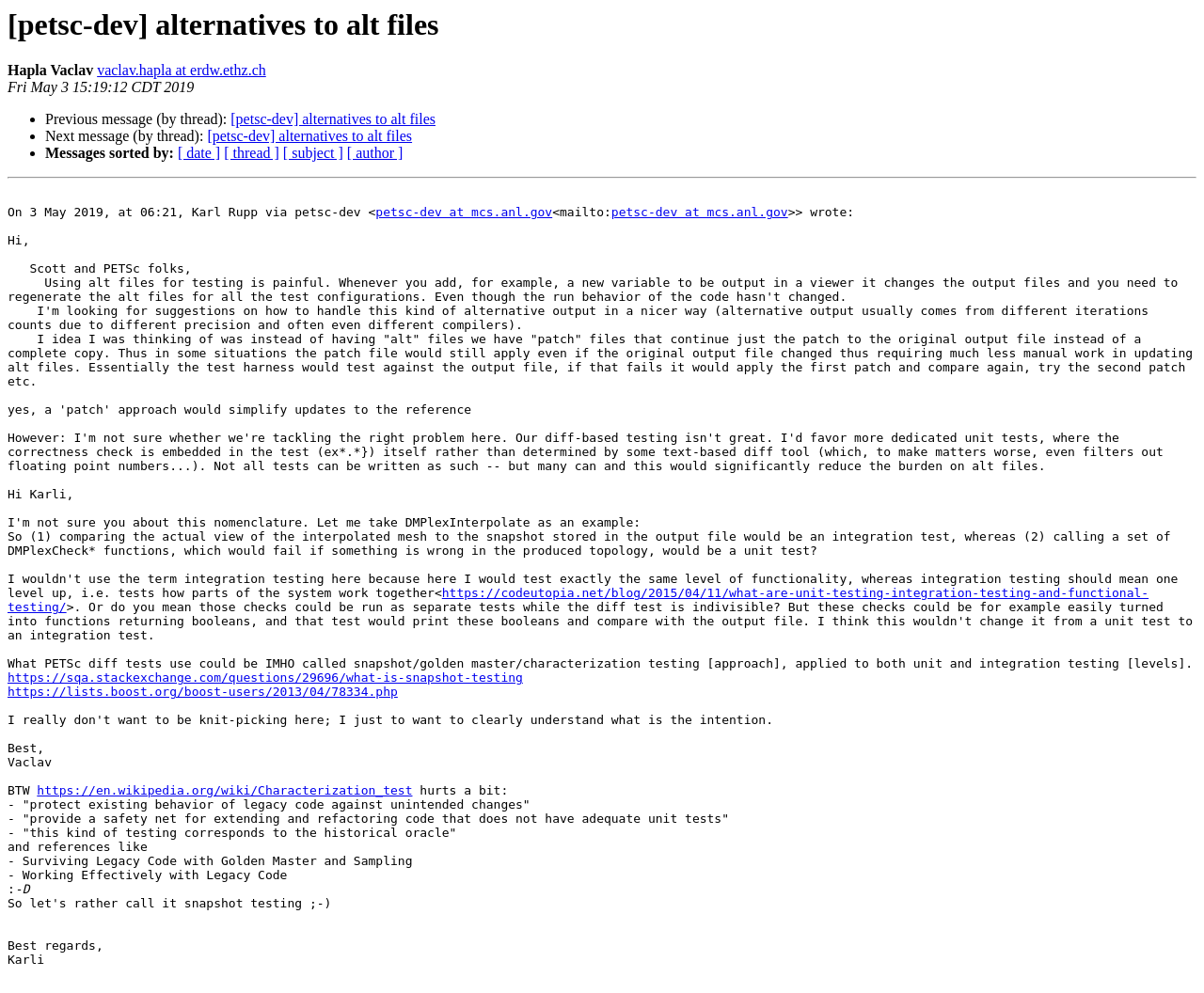Who is the author of the first message?
Look at the screenshot and give a one-word or phrase answer.

Hapla Vaclav